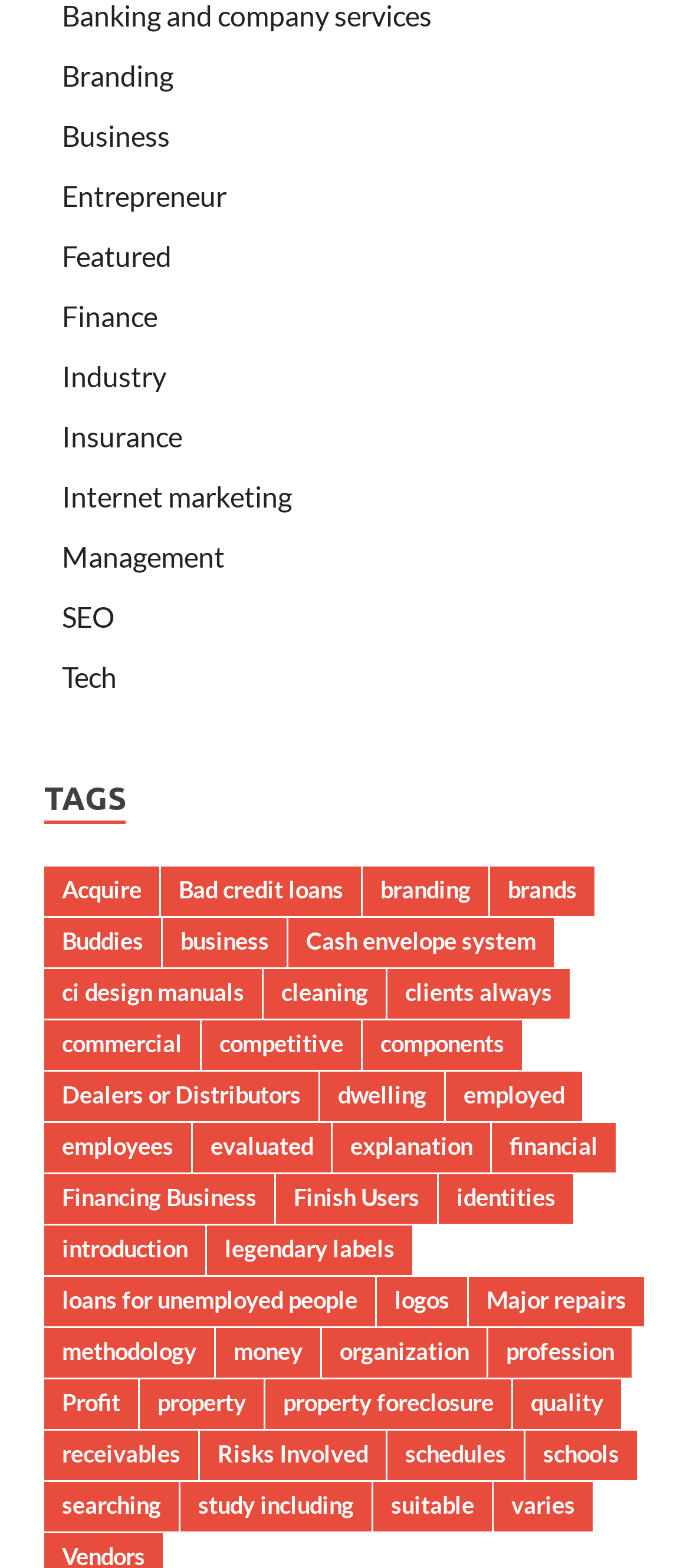From the screenshot, find the bounding box of the UI element matching this description: "Cash envelope system". Supply the bounding box coordinates in the form [left, top, right, bottom], each a float between 0 and 1.

[0.418, 0.585, 0.803, 0.617]